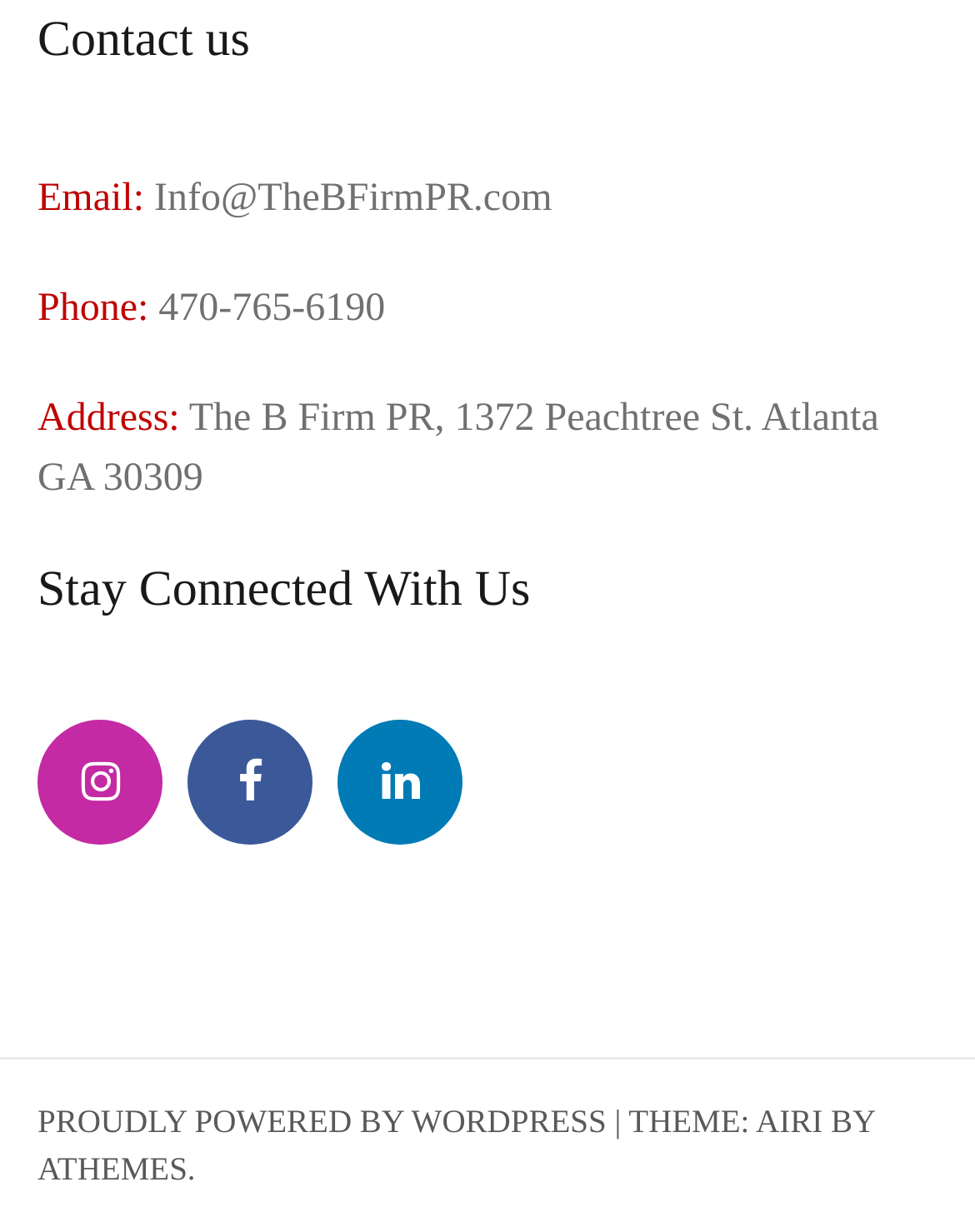Based on the image, provide a detailed and complete answer to the question: 
What is the theme of the website?

At the bottom of the webpage, there is a section that says 'THEME: Airi BY ATHEMES.', indicating that the theme of the website is Airi.